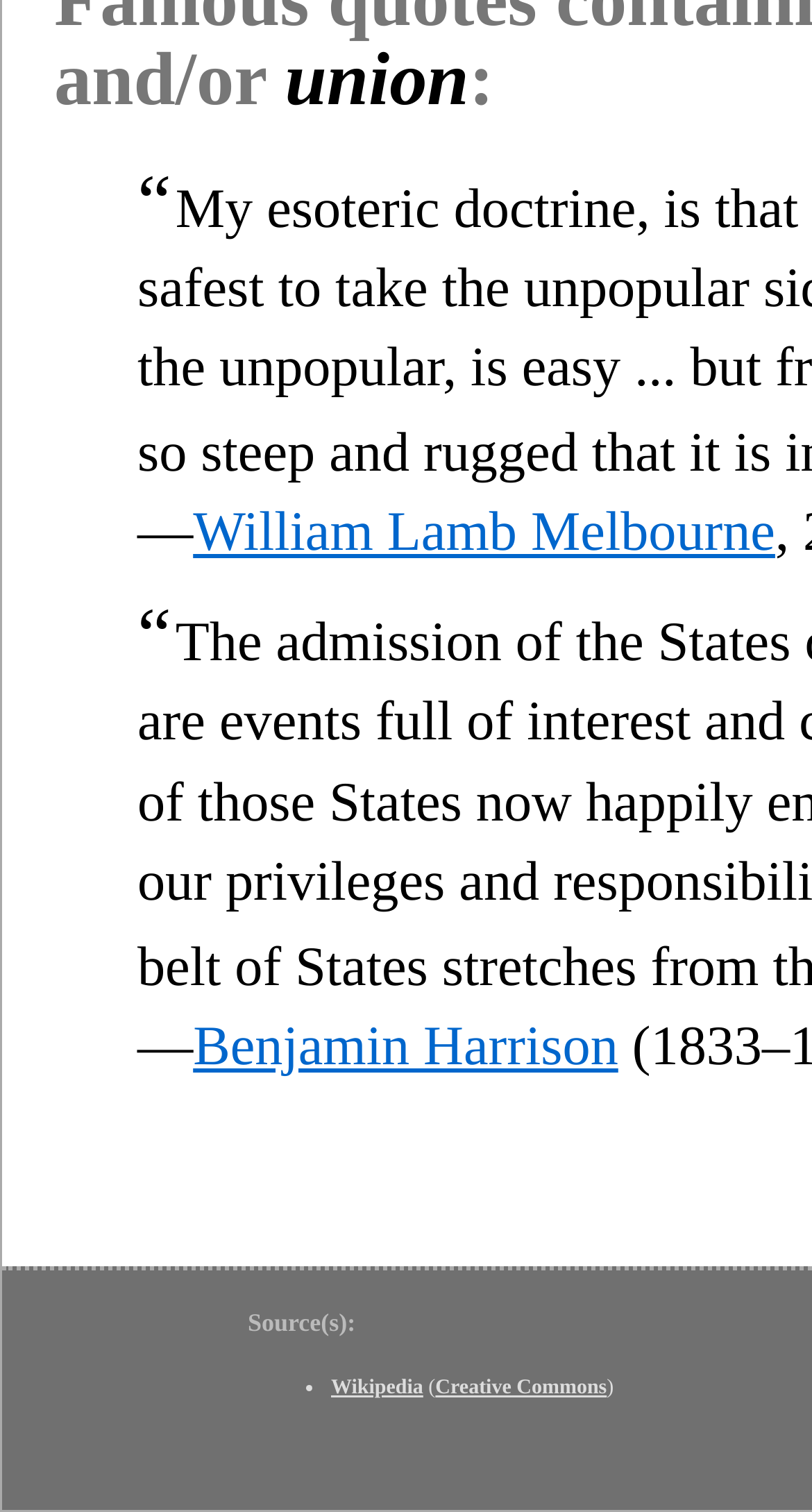For the given element description Creative Commons, determine the bounding box coordinates of the UI element. The coordinates should follow the format (top-left x, top-left y, bottom-right x, bottom-right y) and be within the range of 0 to 1.

[0.536, 0.911, 0.747, 0.926]